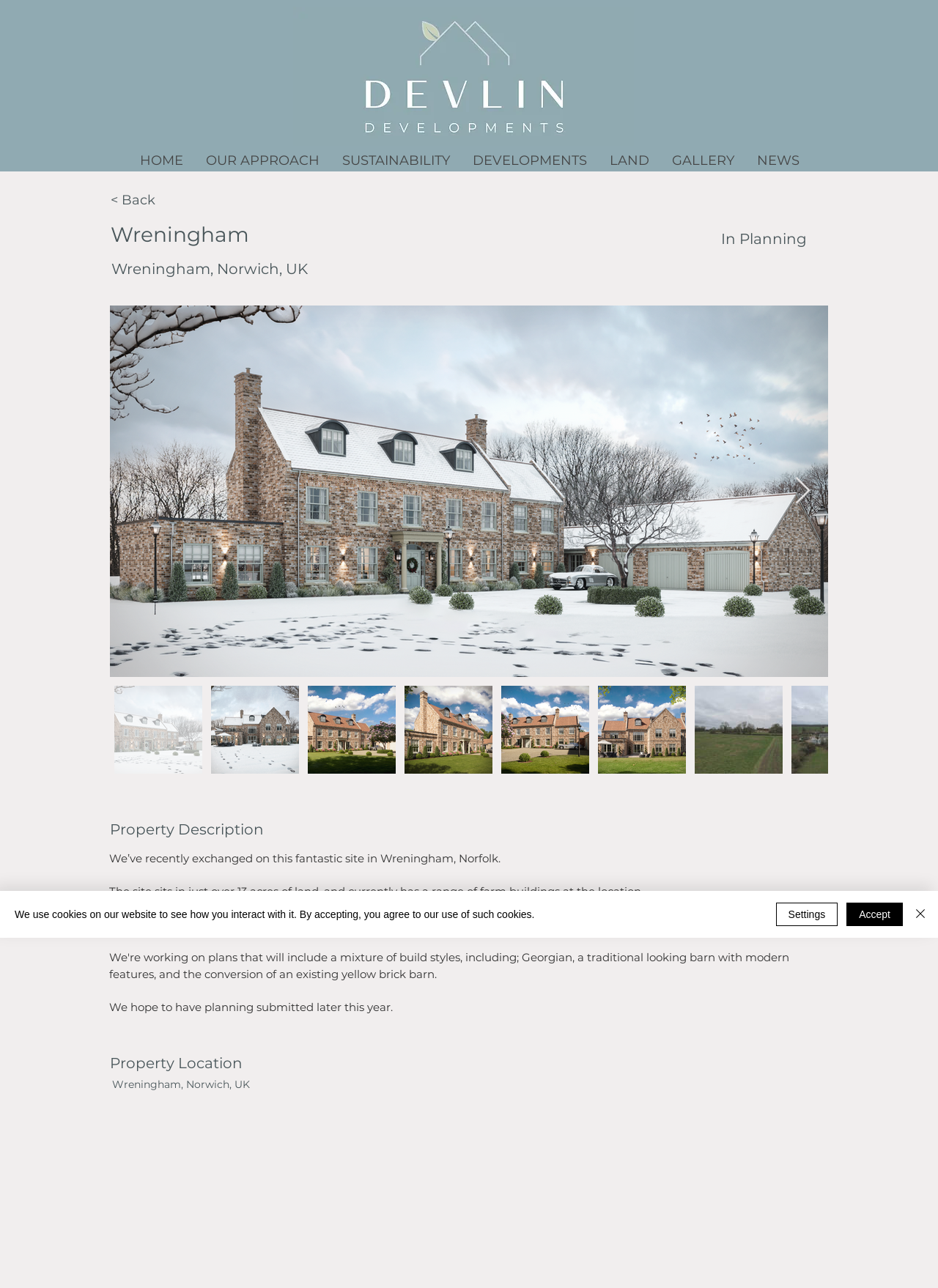What type of homes will be built on the site?
Please use the image to provide a one-word or short phrase answer.

luxury homes